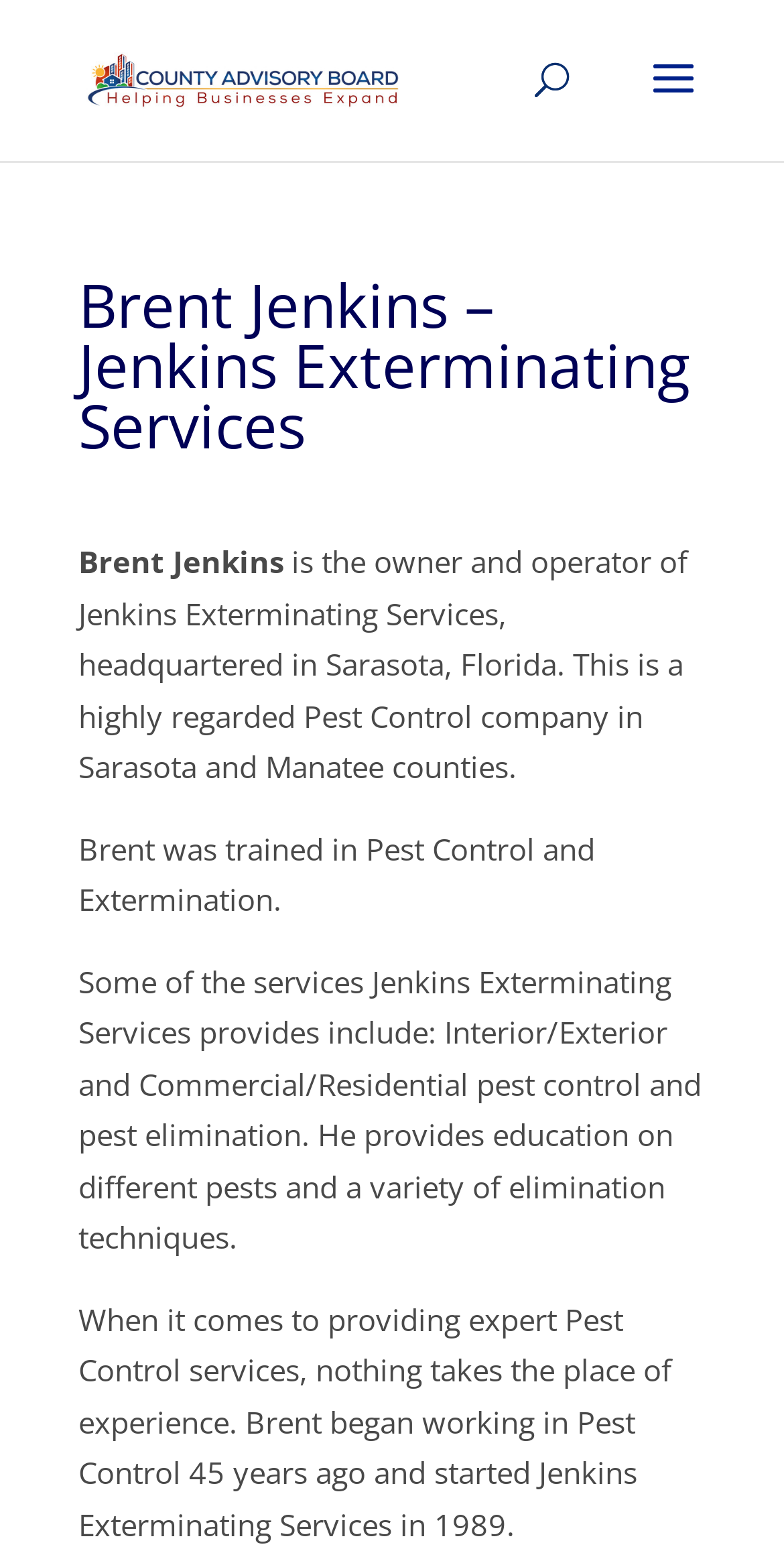Where is Jenkins Exterminating Services headquartered?
Please provide a comprehensive answer based on the visual information in the image.

The webpage mentions that Jenkins Exterminating Services is headquartered in Sarasota, Florida, which is stated in the StaticText element with ID 200.